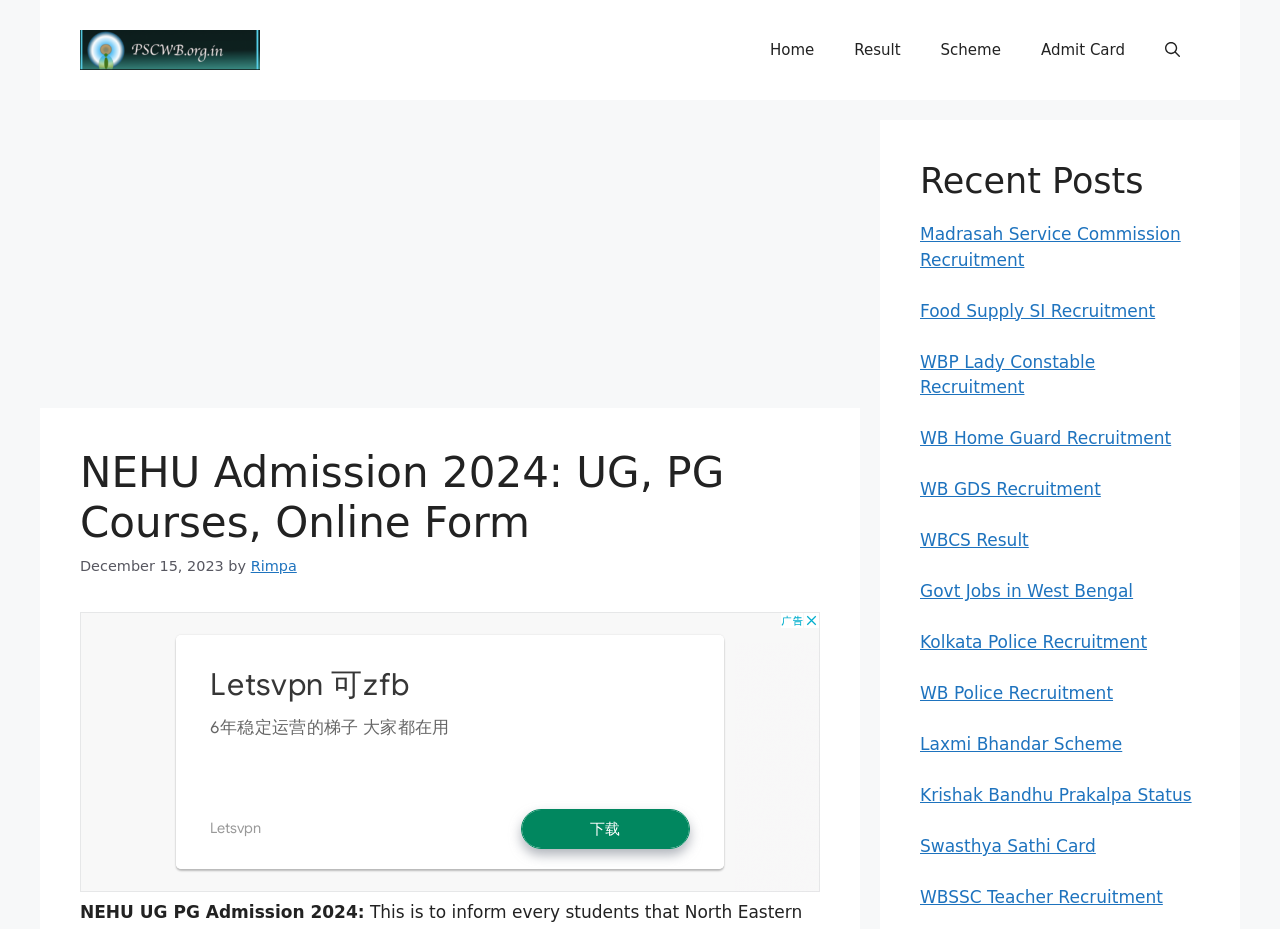Find the bounding box of the web element that fits this description: "aria-label="Advertisement" name="aswift_2" title="Advertisement"".

[0.062, 0.658, 0.641, 0.96]